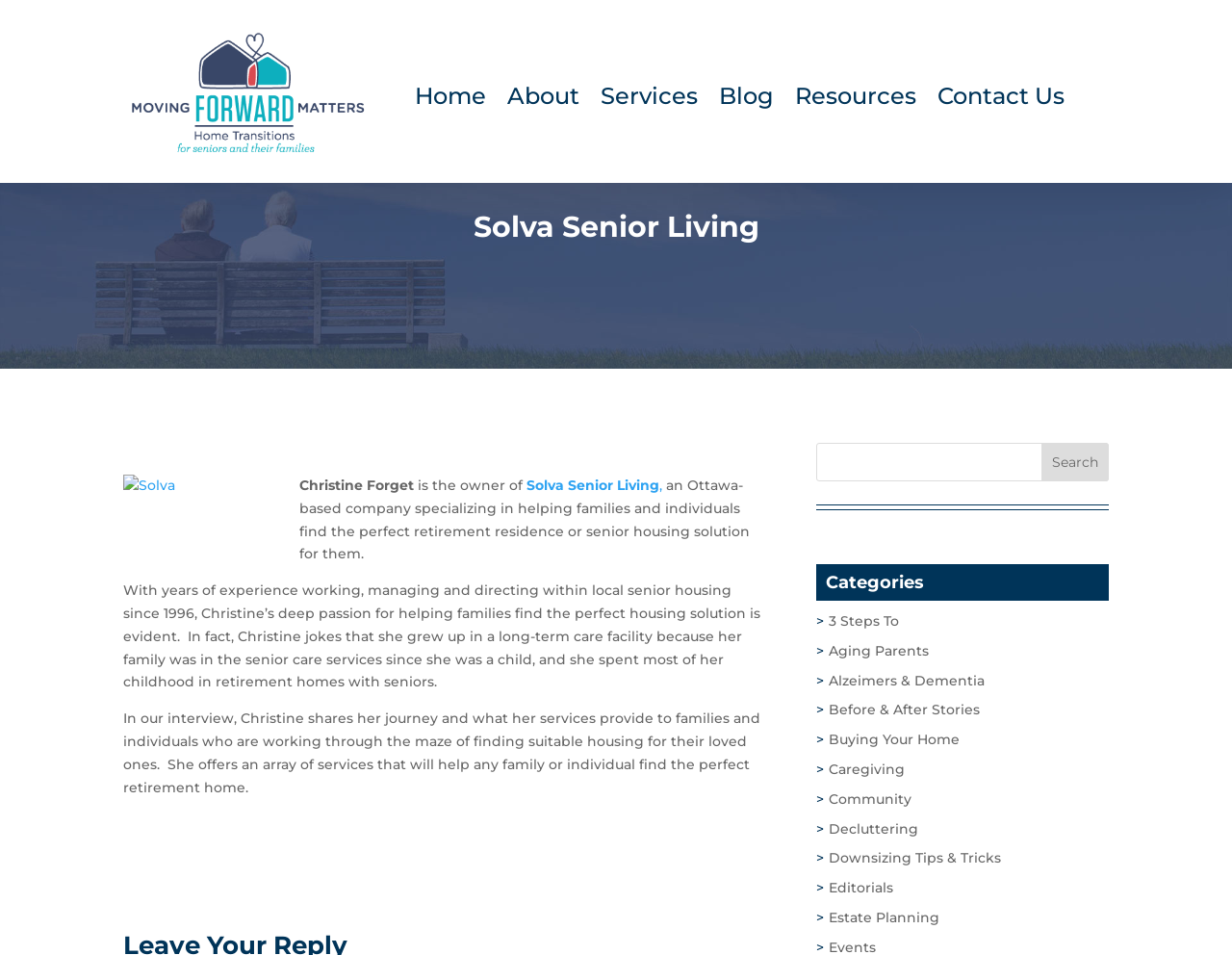Could you provide the bounding box coordinates for the portion of the screen to click to complete this instruction: "Search for a topic"?

[0.663, 0.463, 0.9, 0.504]